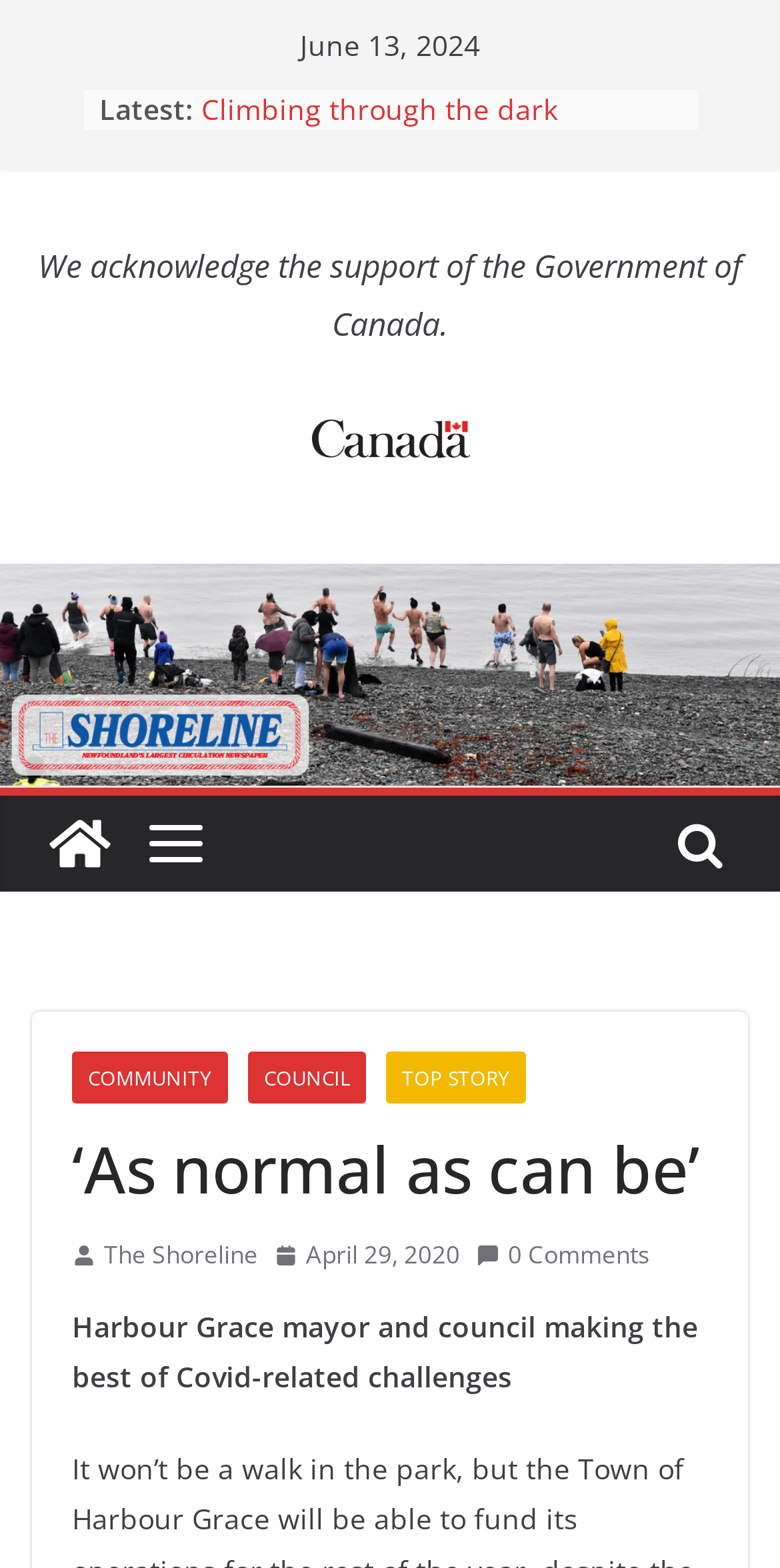Use the details in the image to answer the question thoroughly: 
How many news links are listed?

I counted the number of link elements with list markers (•) preceding them, and found 5 news links listed.